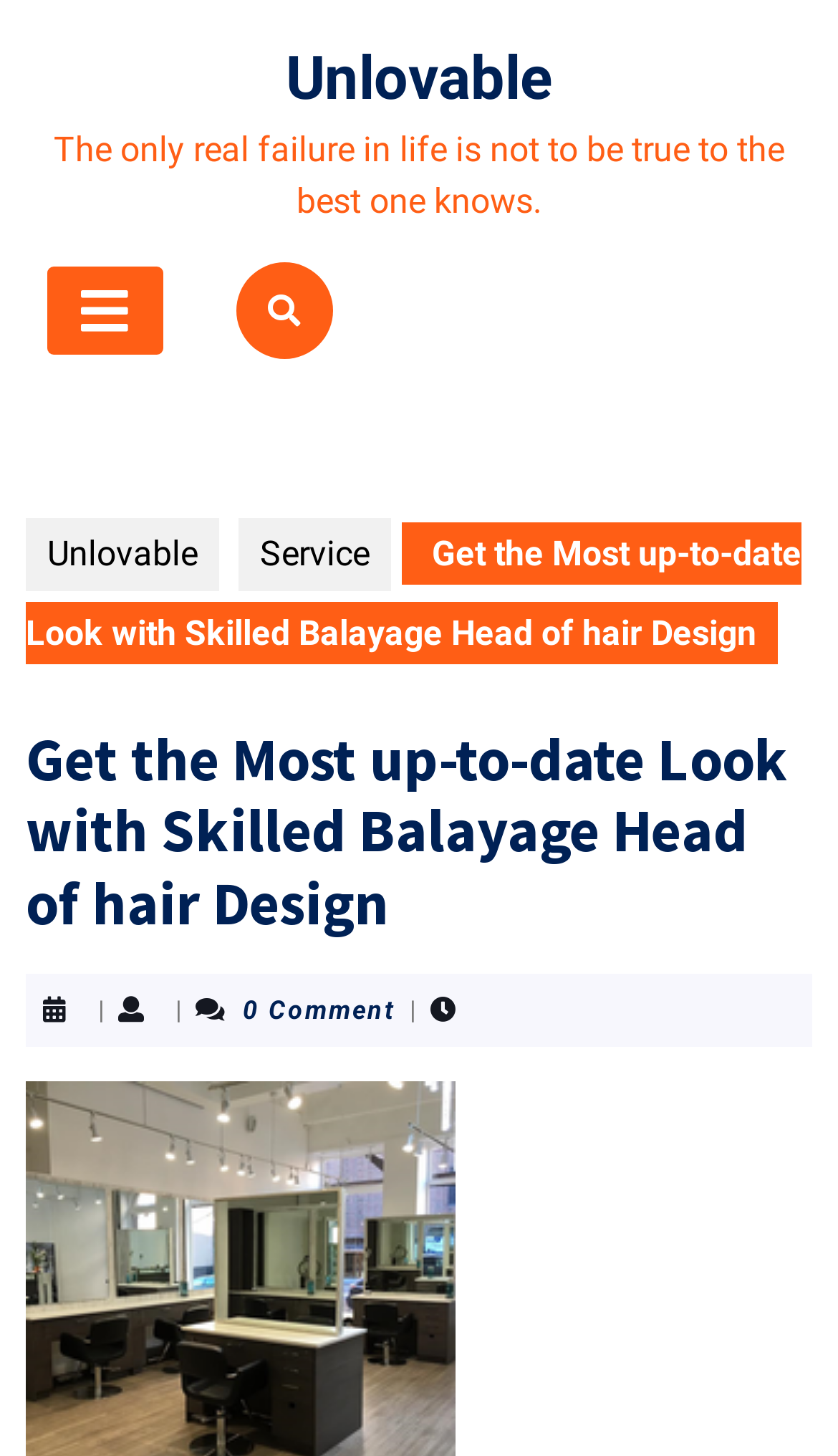Offer a detailed explanation of the webpage layout and contents.

The webpage appears to be a blog post or article about balayage hair design. At the top, there is a link to "Unlovable" and a quote from Oscar Wilde, "The only real failure in life is not to be true to the best one knows." Below the quote, there is an open button represented by an icon. 

To the right of the open button, there is a navigation menu with three links: an icon represented by a font awesome symbol, "Unlovable", and "Service". 

Below the navigation menu, the main content of the webpage begins with a heading that reads "Get the Most up-to-date Look with Skilled Balayage Head of hair Design". This heading is followed by a separator line represented by a vertical bar, and then a text that reads "0 Comment". Another separator line is placed to the right of the comment count.